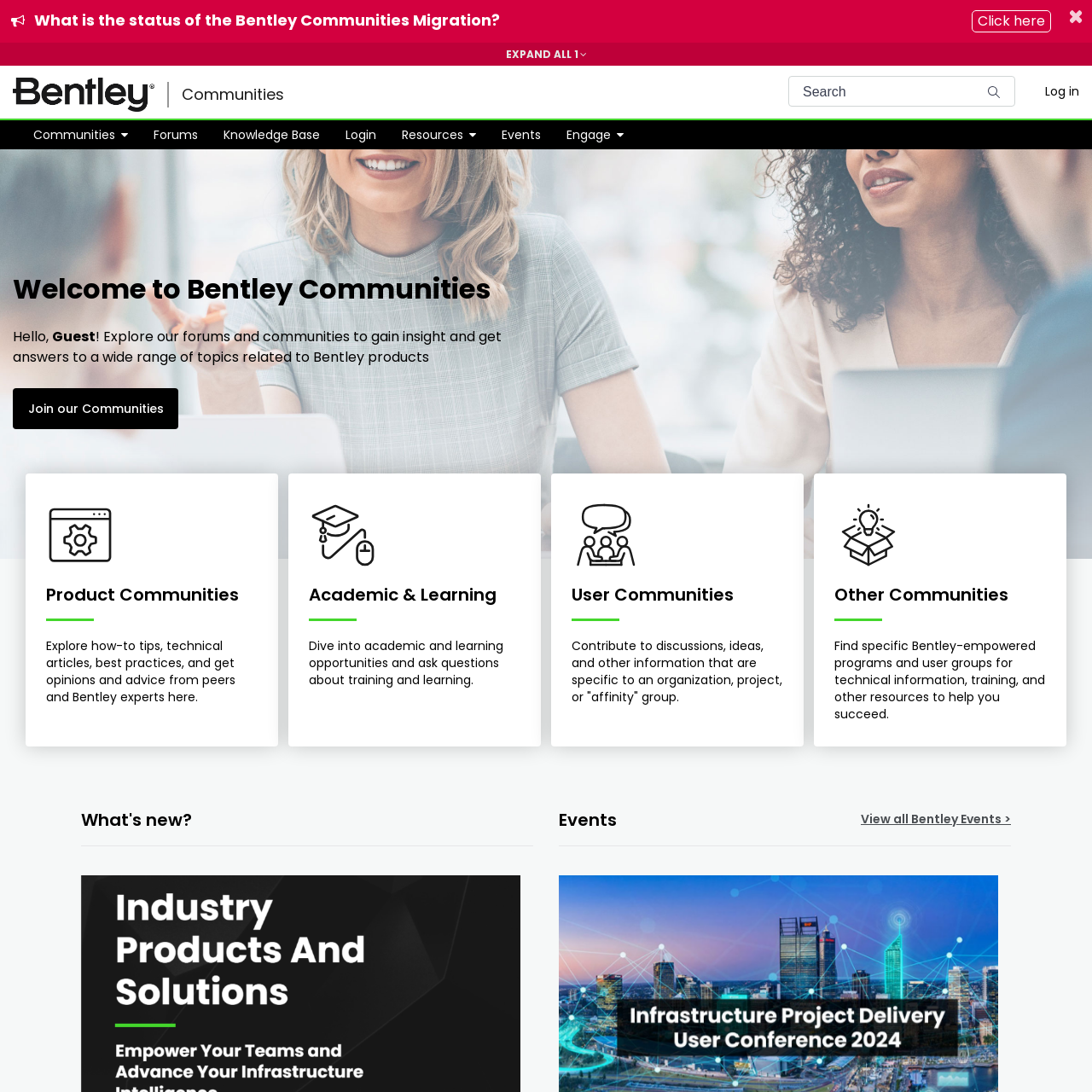How many menu items are in the 'Header' menubar?
Using the information presented in the image, please offer a detailed response to the question.

The 'Header' menubar has seven menu items: Communities, Forums, Knowledge Base, Login, Resources, Events, and Engage.